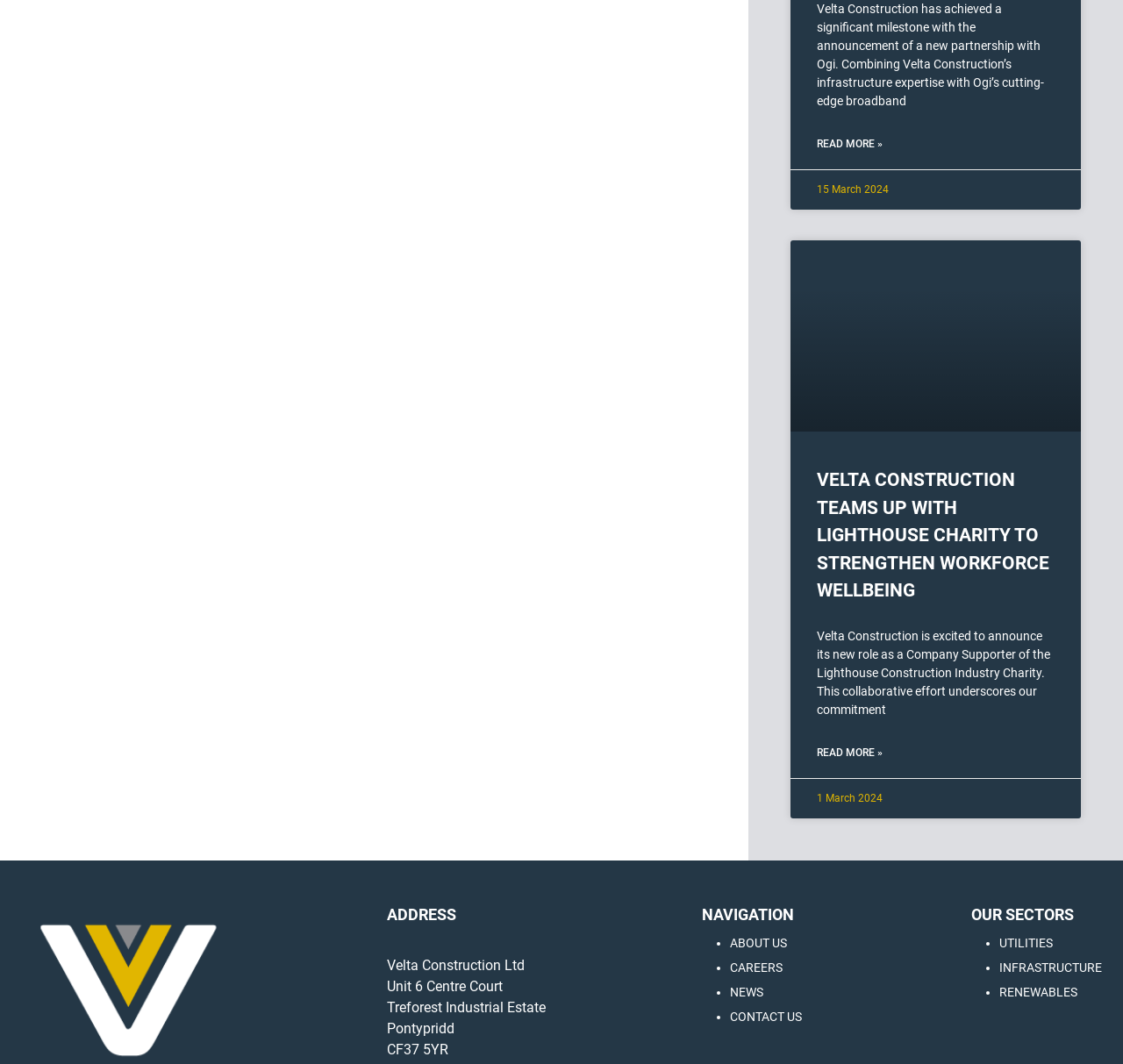Please provide a comprehensive response to the question below by analyzing the image: 
What charity does Velta Construction support?

Velta Construction has teamed up with Lighthouse Charity to strengthen workforce wellbeing, as mentioned in the second article on the webpage.